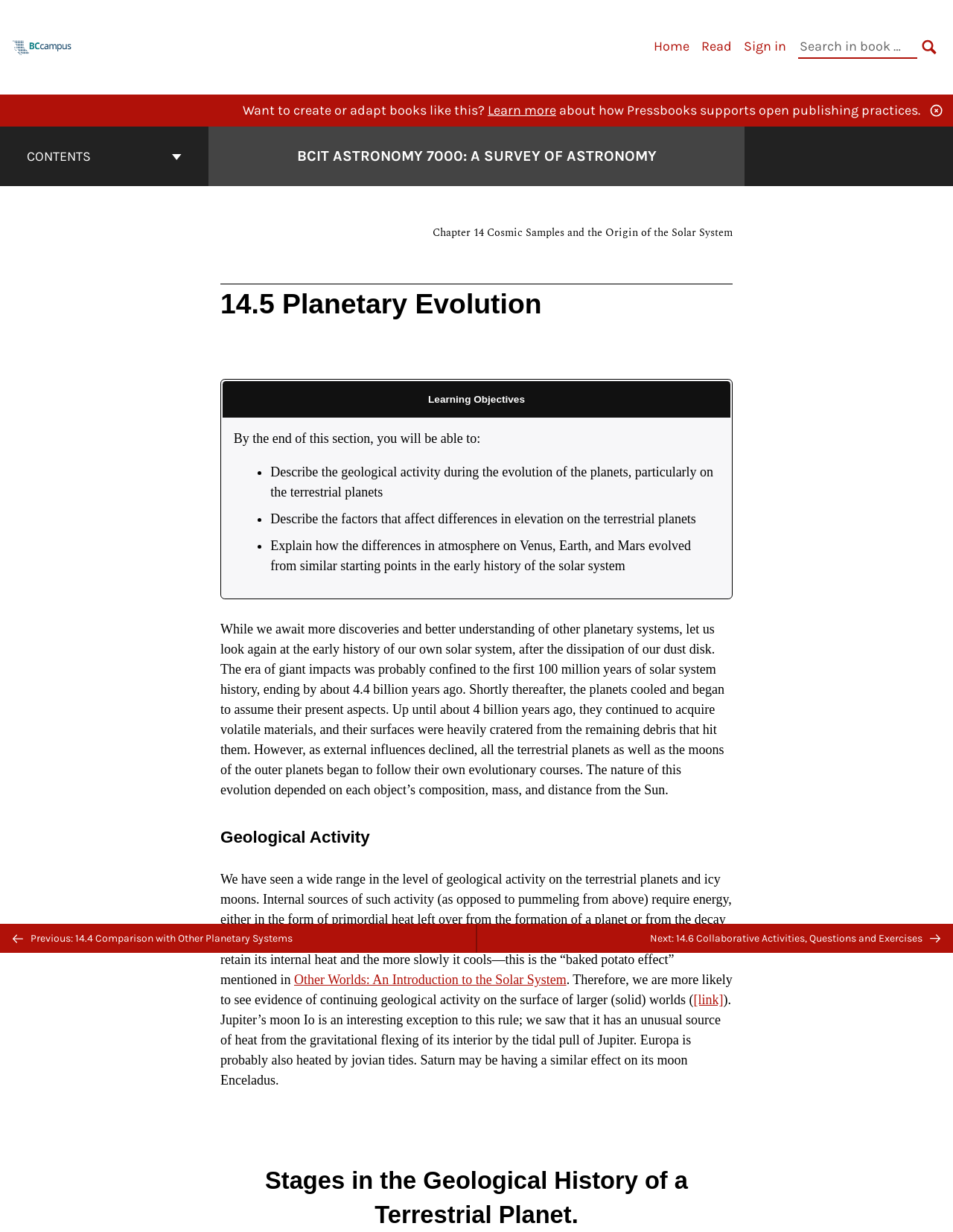Please identify and generate the text content of the webpage's main heading.

BCIT ASTRONOMY 7000: A SURVEY OF ASTRONOMY